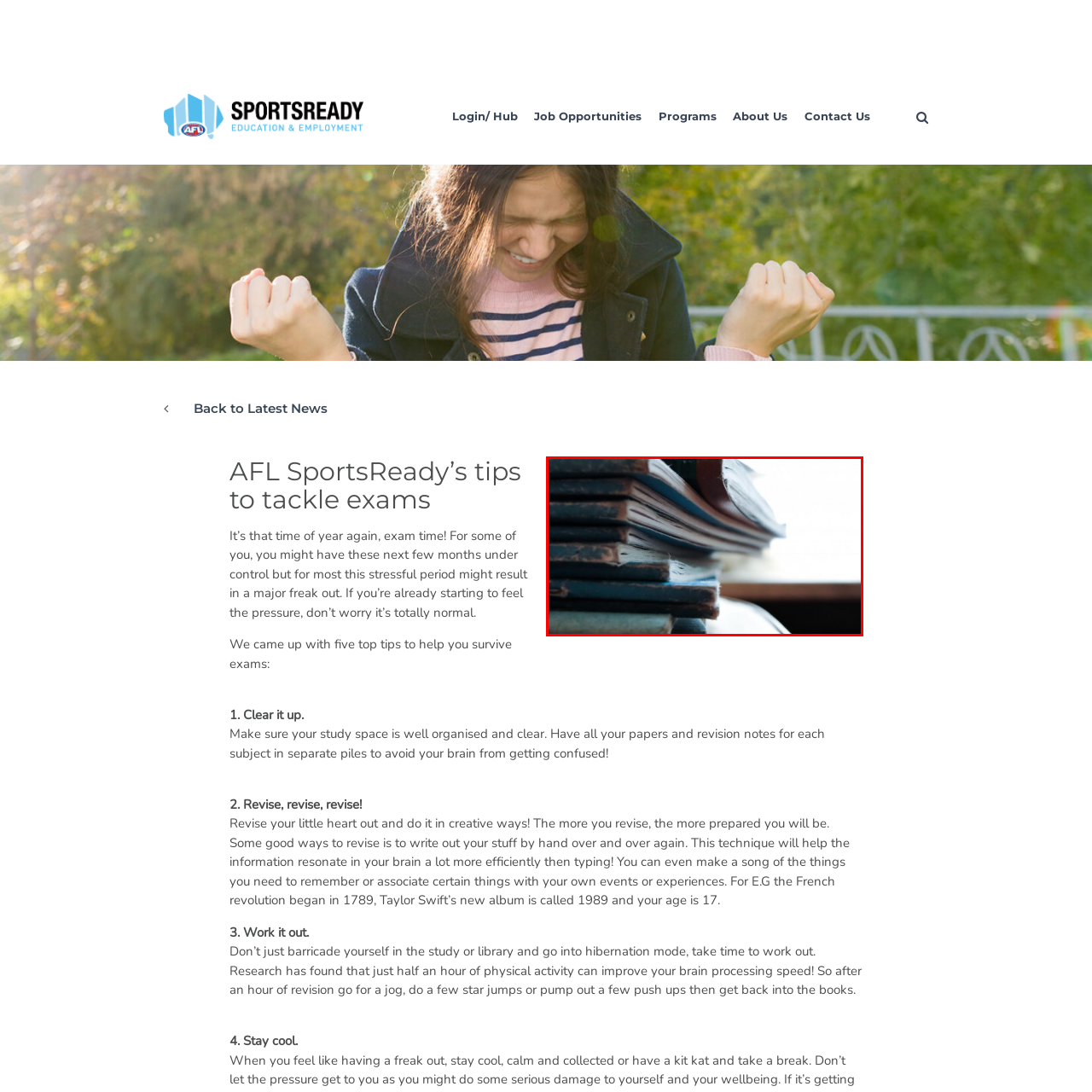Check the image inside the red boundary and briefly answer: What is the color of the visible covers of the lower notebooks?

Blue